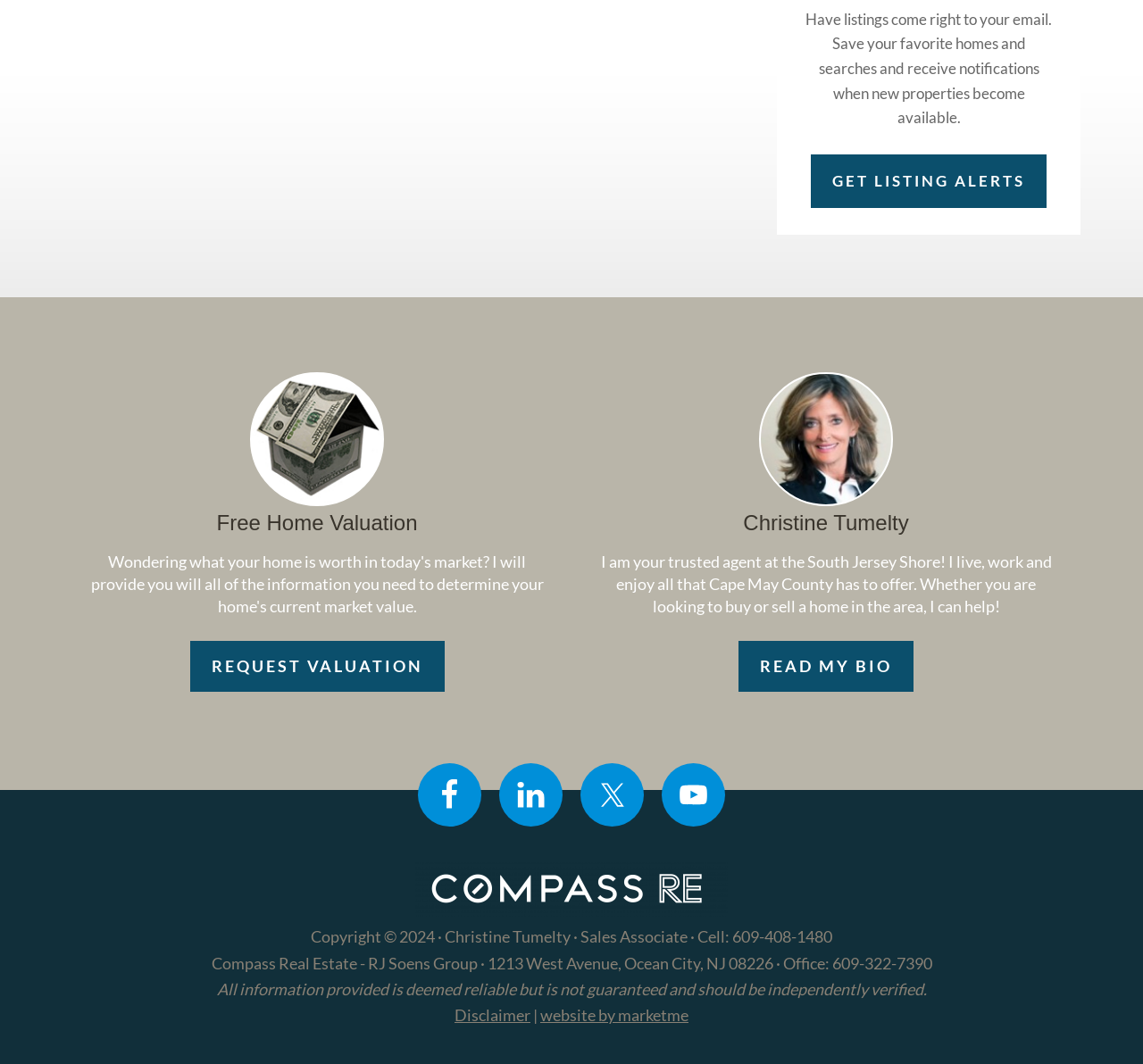Locate the bounding box coordinates of the element you need to click to accomplish the task described by this instruction: "Visit Facebook".

[0.366, 0.717, 0.421, 0.777]